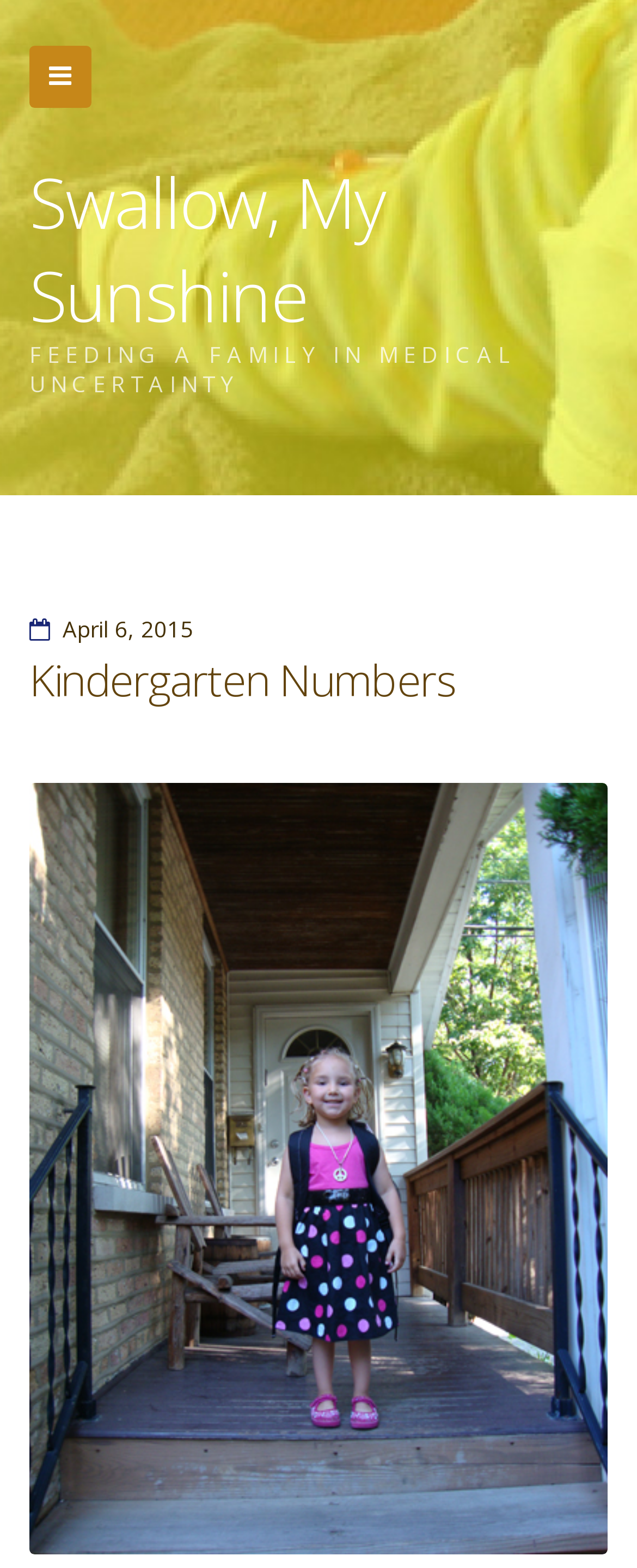Answer the following in one word or a short phrase: 
What is the color of the background of the webpage?

Unknown